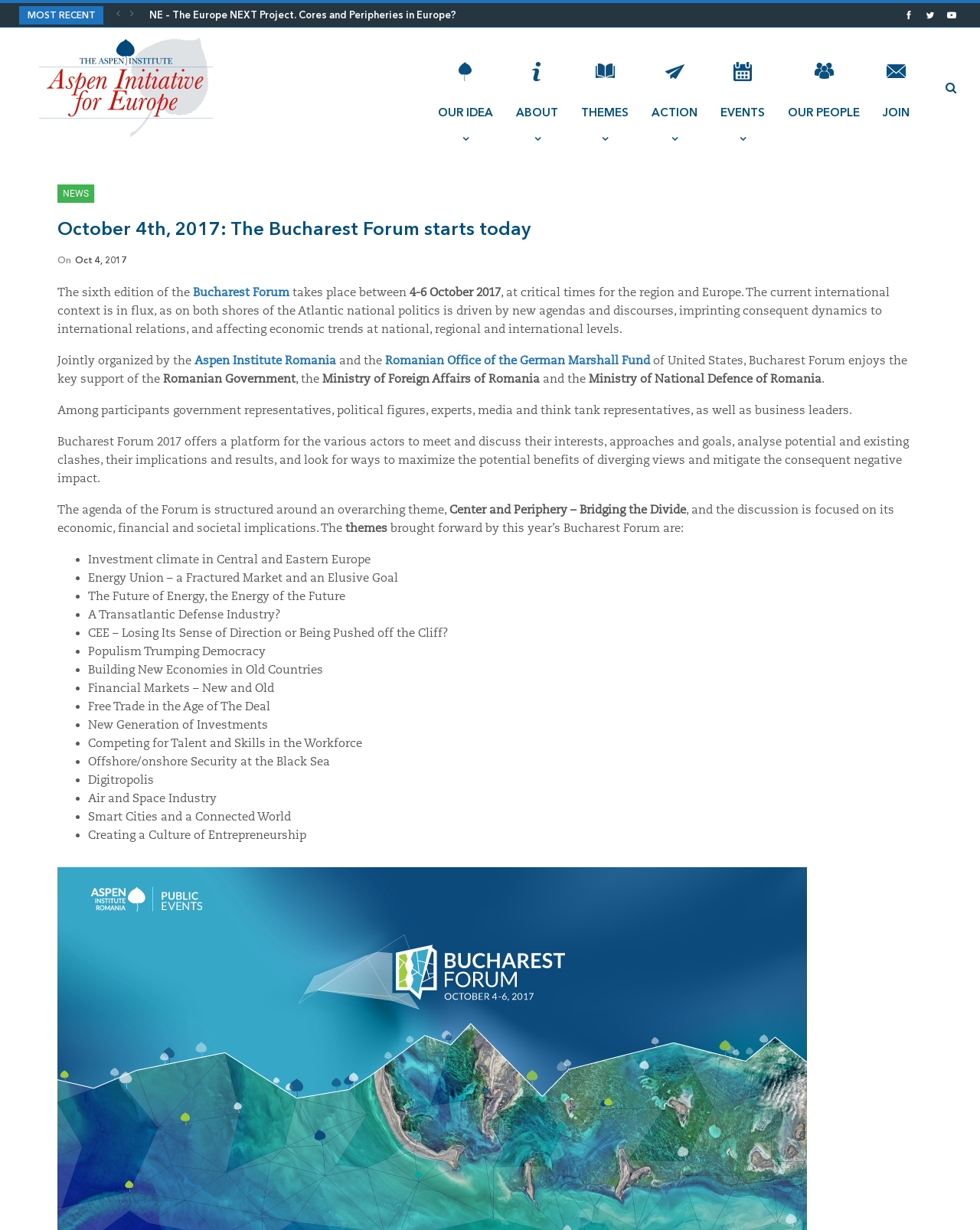How many list markers are there in the webpage?
From the image, provide a succinct answer in one word or a short phrase.

9